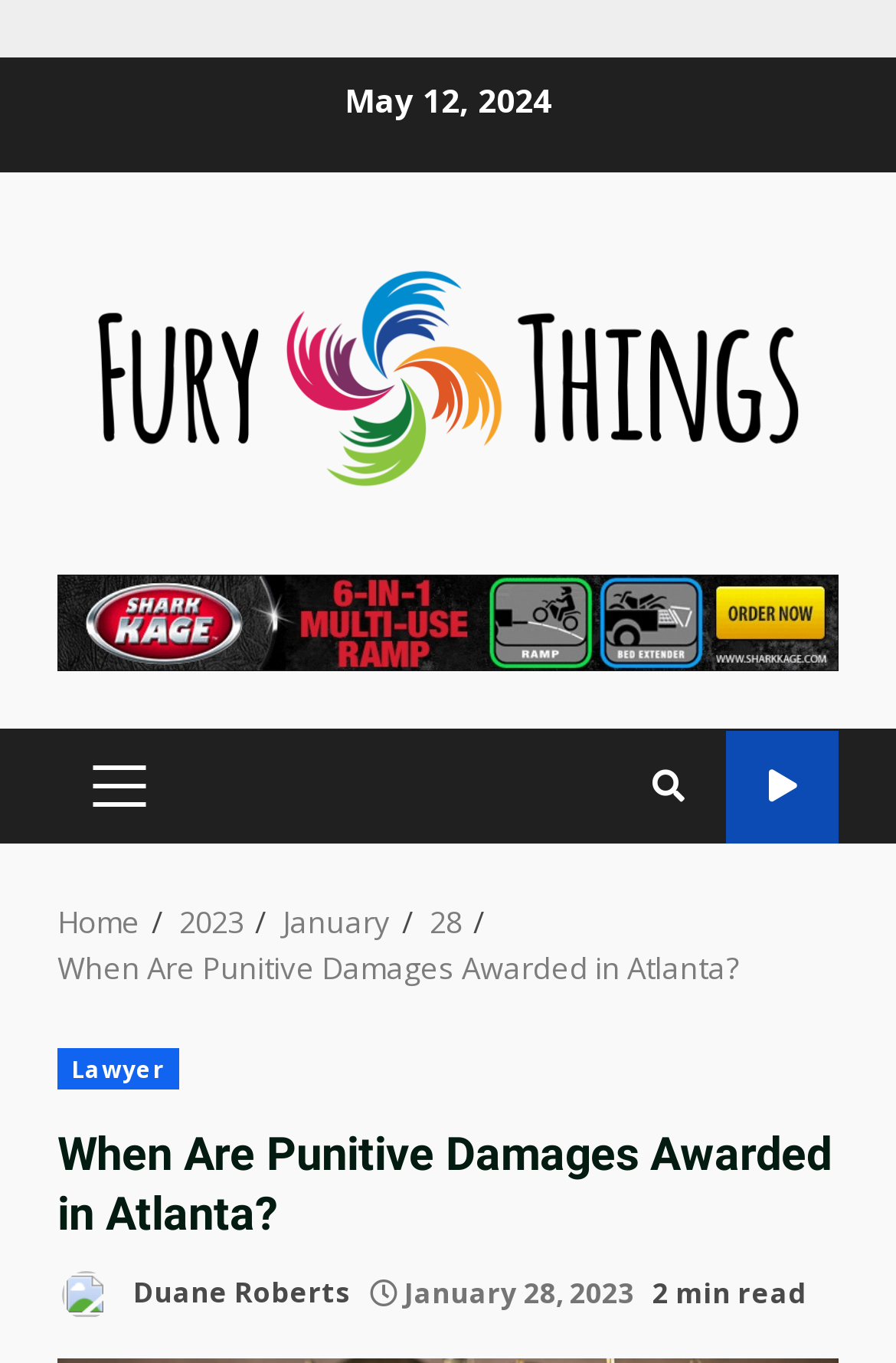How long does it take to read the article?
Can you give a detailed and elaborate answer to the question?

I found the reading time of the article by looking at the section below the main heading, where it says '2 min read' in a static text element.